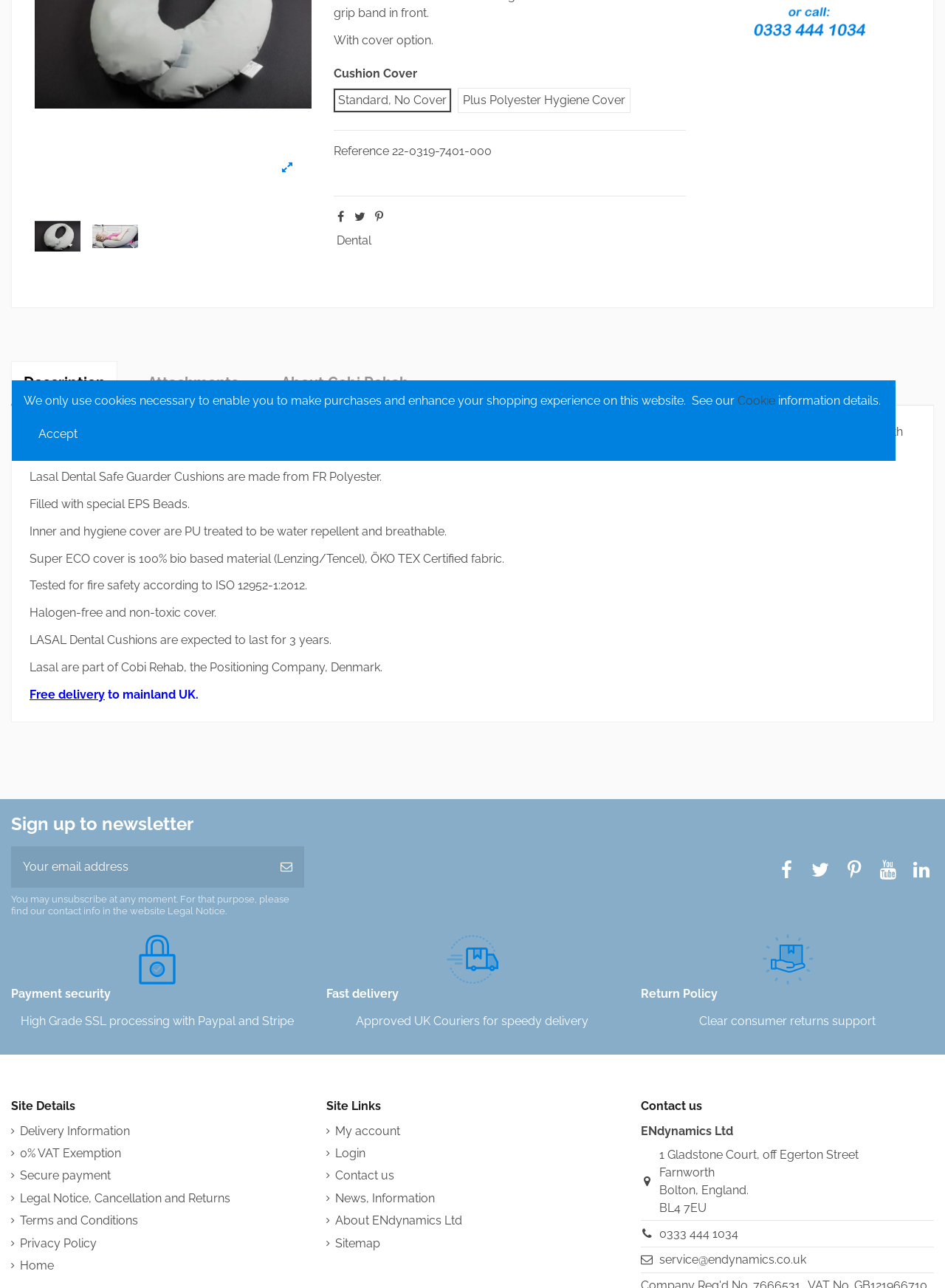From the webpage screenshot, identify the region described by Legal Notice, Cancellation and Returns. Provide the bounding box coordinates as (top-left x, top-left y, bottom-right x, bottom-right y), with each value being a floating point number between 0 and 1.

[0.012, 0.924, 0.244, 0.937]